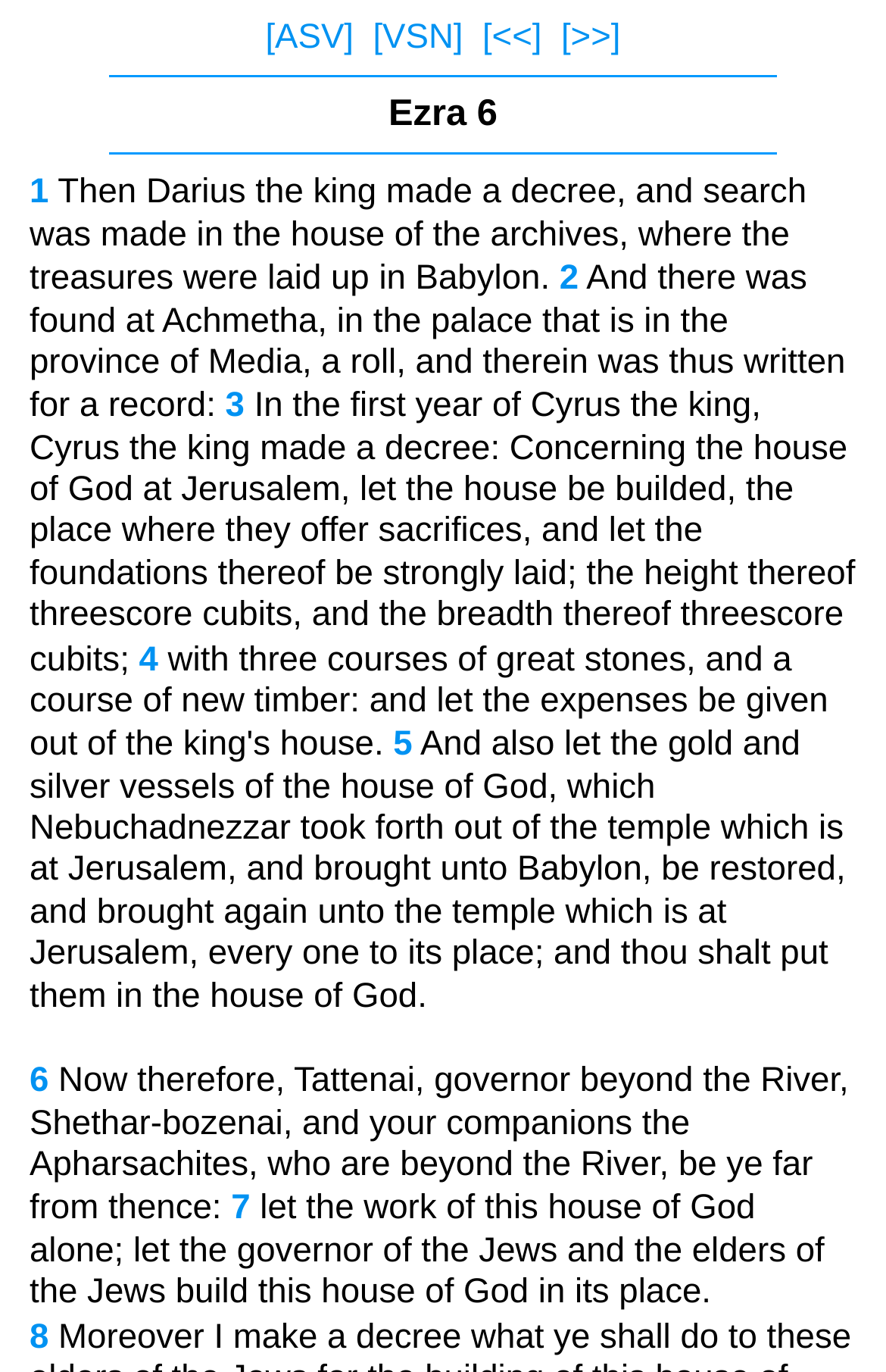What is the purpose of the links '[<<]' and '[>>]'? Look at the image and give a one-word or short phrase answer.

Navigation